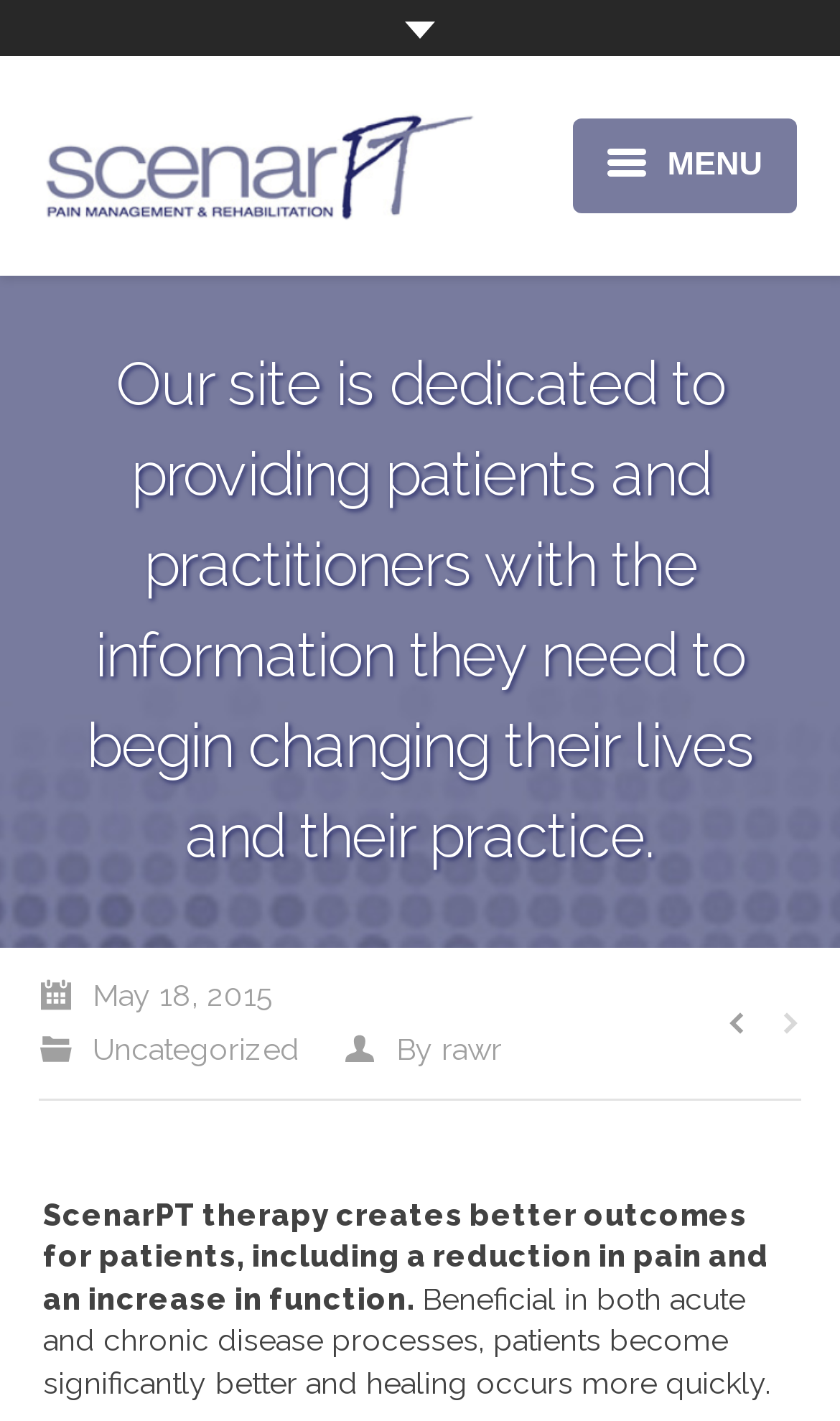Could you identify the text that serves as the heading for this webpage?

Our site is dedicated to providing patients and practitioners with the information they need to begin changing their lives and their practice.